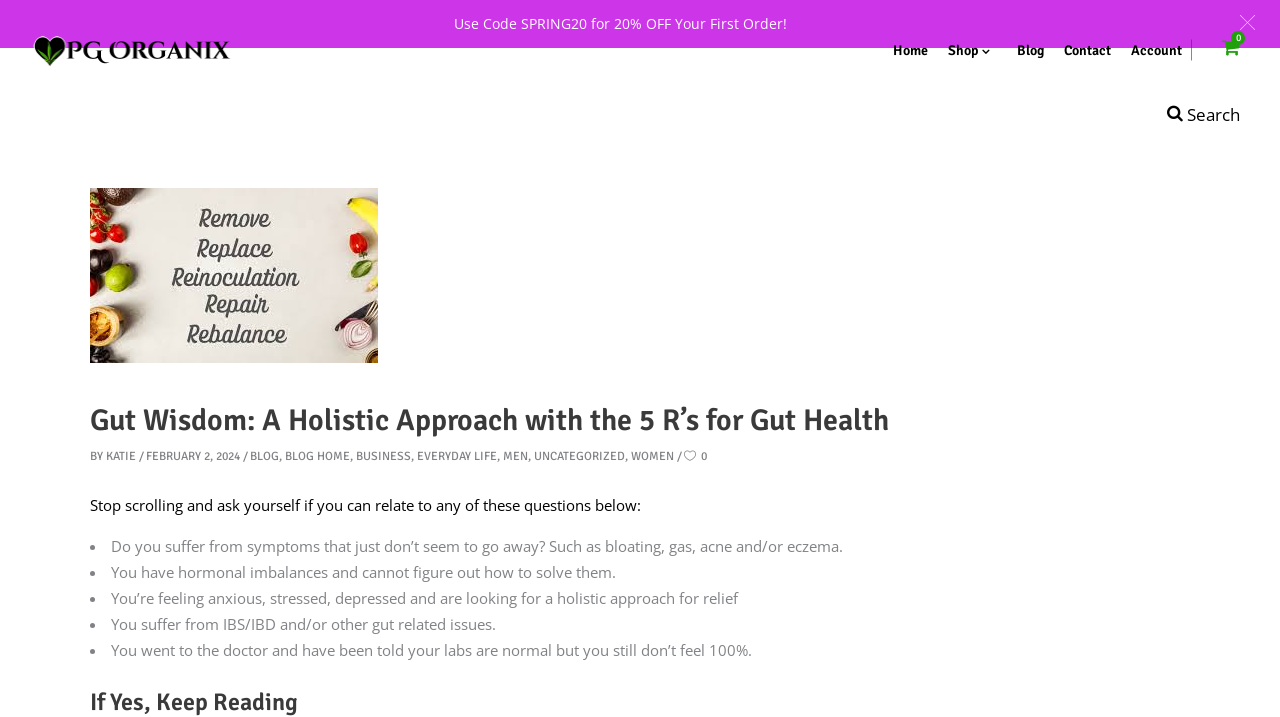Determine the bounding box for the described HTML element: "Contact". Ensure the coordinates are four float numbers between 0 and 1 in the format [left, top, right, bottom].

[0.823, 0.0, 0.876, 0.138]